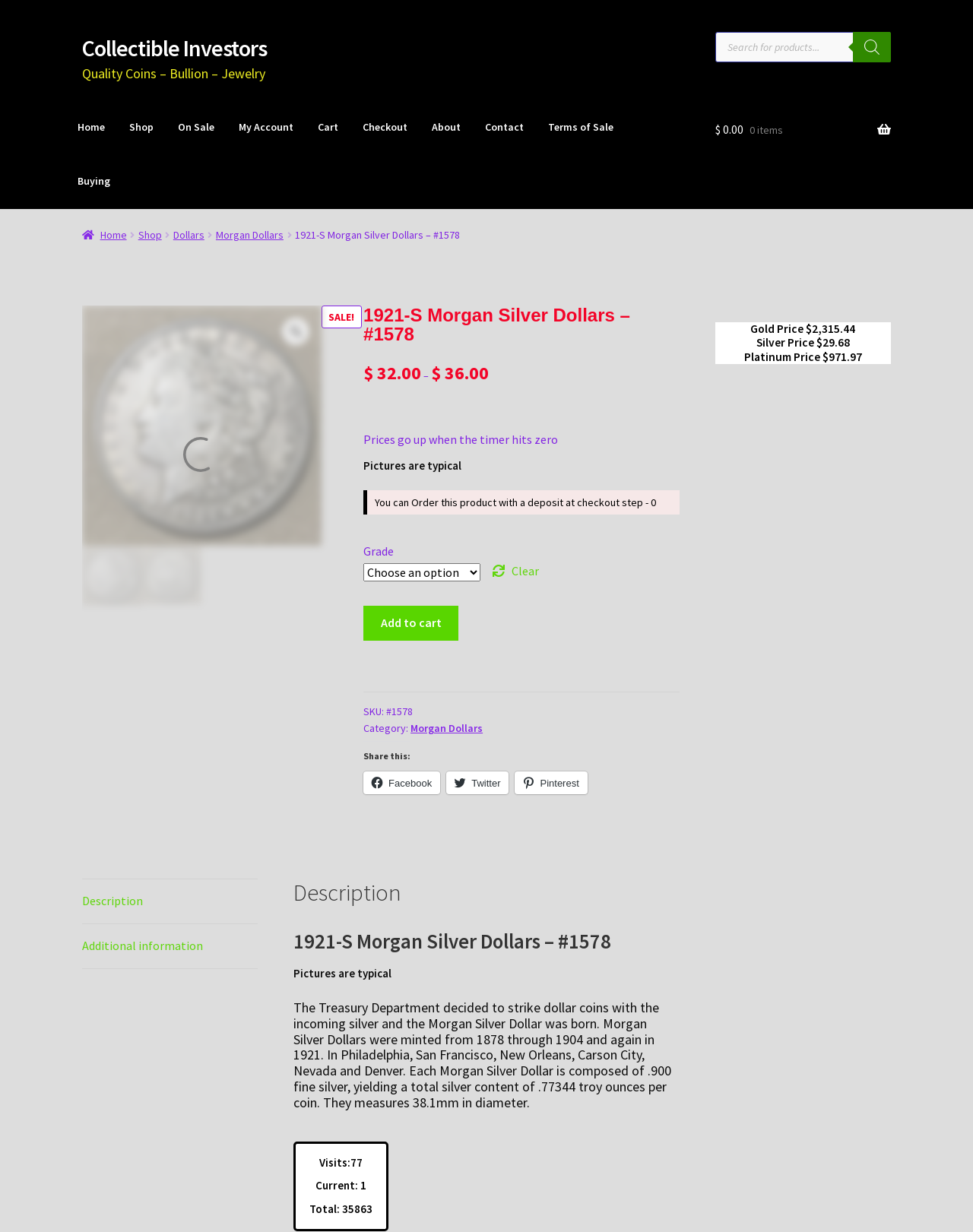What is the main heading displayed on the webpage? Please provide the text.

1921-S Morgan Silver Dollars – #1578